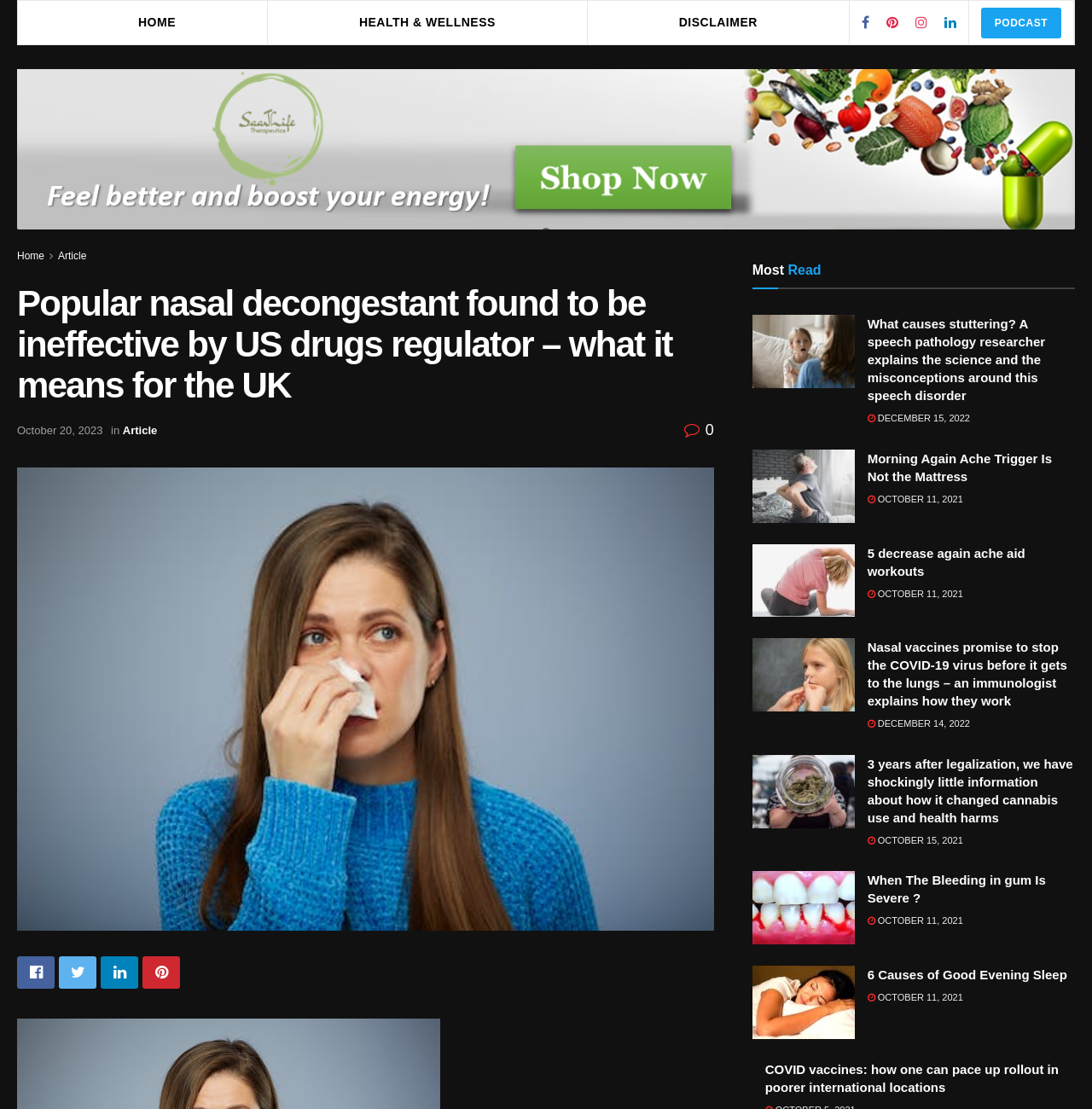Summarize the webpage comprehensively, mentioning all visible components.

This webpage is an article from Twenty47HealthNews, with a title "Popular nasal decongestant found to be ineffective by US drugs regulator – what it means for the UK". At the top, there are several links to navigate to different sections of the website, including "HOME", "HEALTH & WELLNESS", "DISCLAIMER", and "PODCAST". There are also several social media links and a search bar.

Below the navigation links, there is a heading with the title of the article, followed by a link to the article and an image. The article discusses the ineffectiveness of a popular nasal decongestant and its implications for the UK.

On the right side of the page, there is a section titled "Most Read", which lists several articles with links and images. The articles cover various health-related topics, including stuttering, morning back pain, lower back pain relief exercises, nasal vaccines, and cannabis use.

Each article in the "Most Read" section has a heading, a link to the article, and an image. The articles are arranged in a vertical list, with the most recent articles at the top. The dates of the articles are also provided, ranging from October 2021 to December 2022.

At the very bottom of the page, there is another article titled "COVID vaccines: how one can pace up rollout in poorer international locations", with a link and a heading.